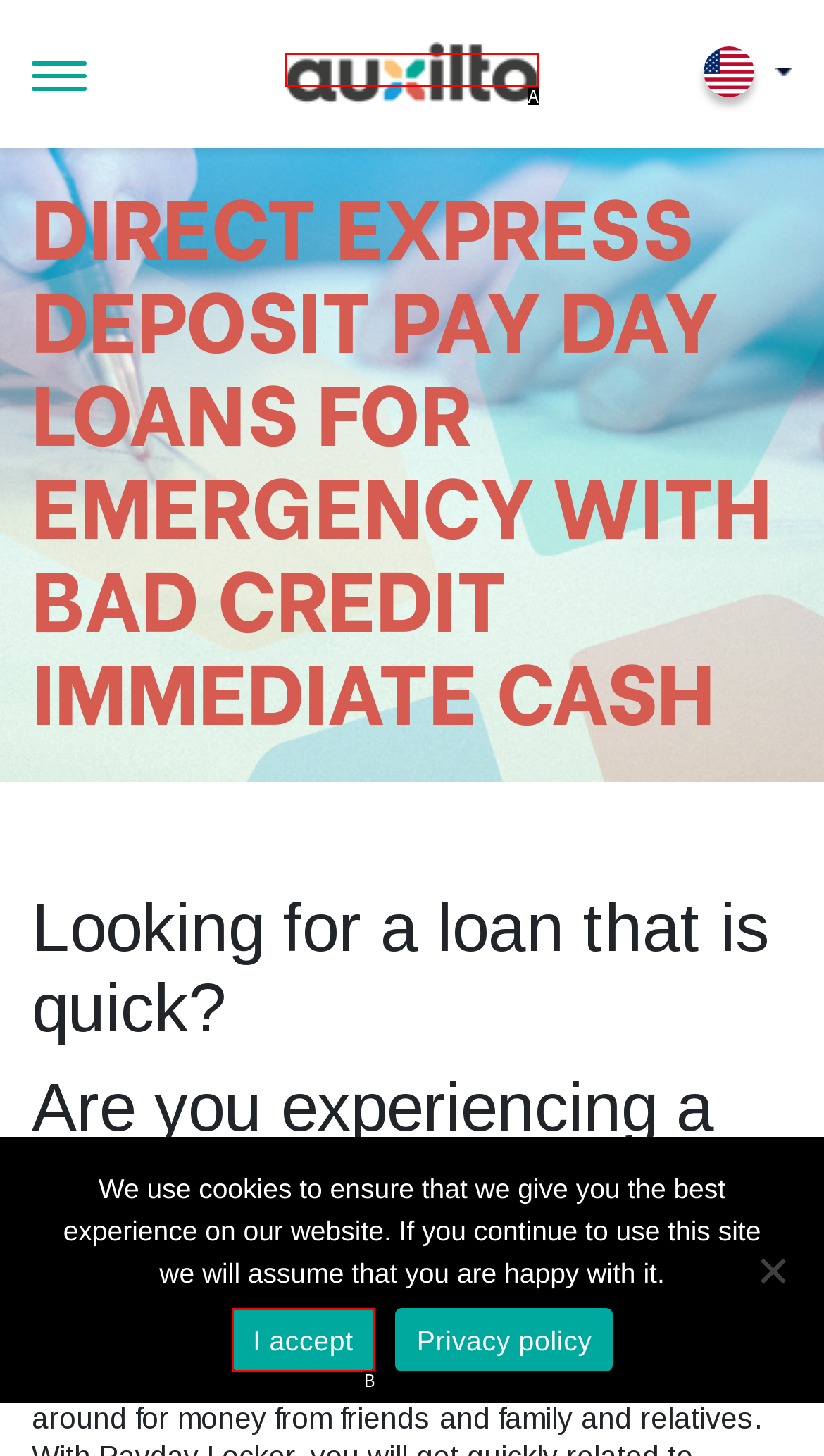Match the HTML element to the given description: alt="logo"
Indicate the option by its letter.

A